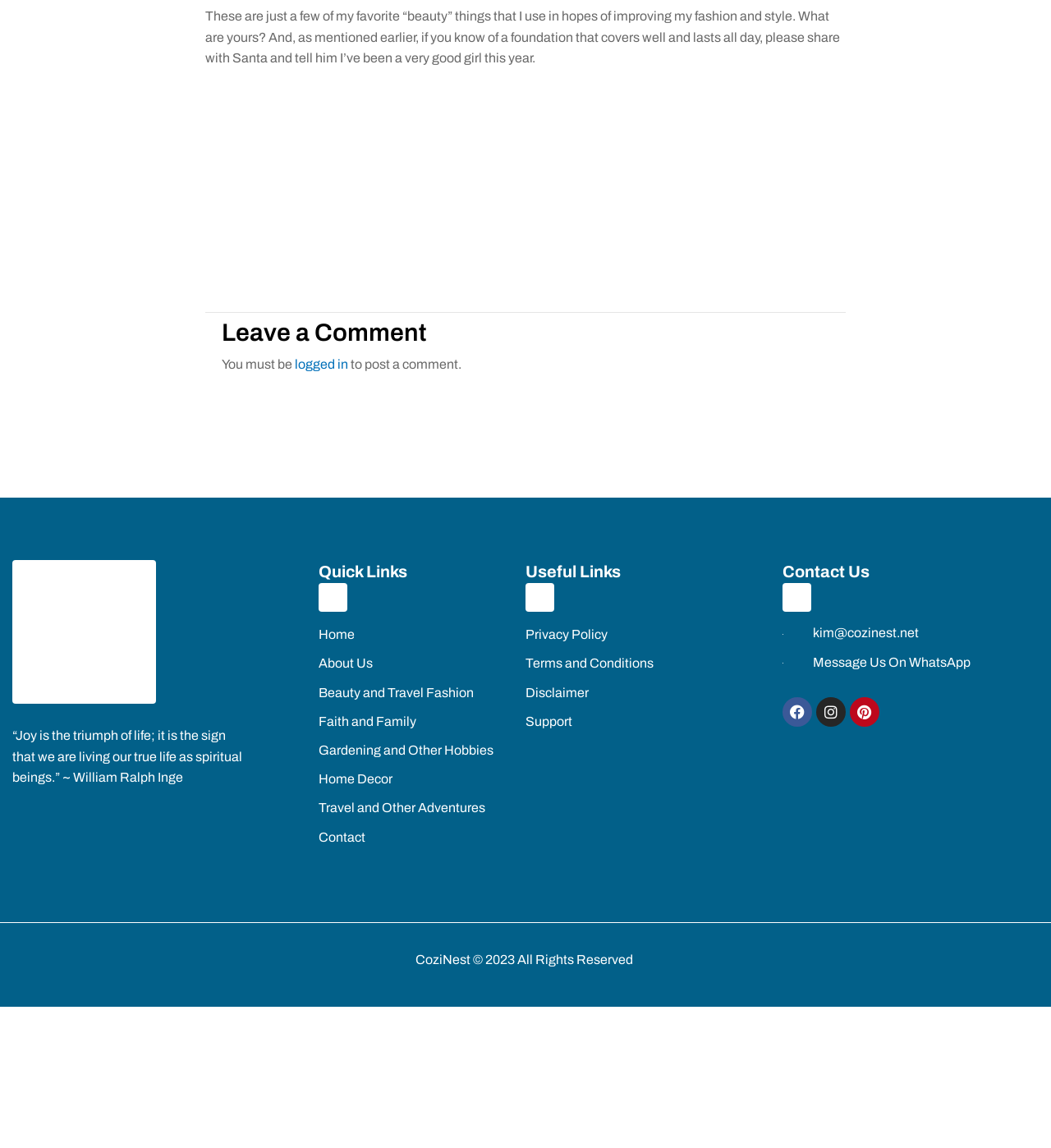Respond with a single word or short phrase to the following question: 
What is the topic of the blog post?

Beauty and style